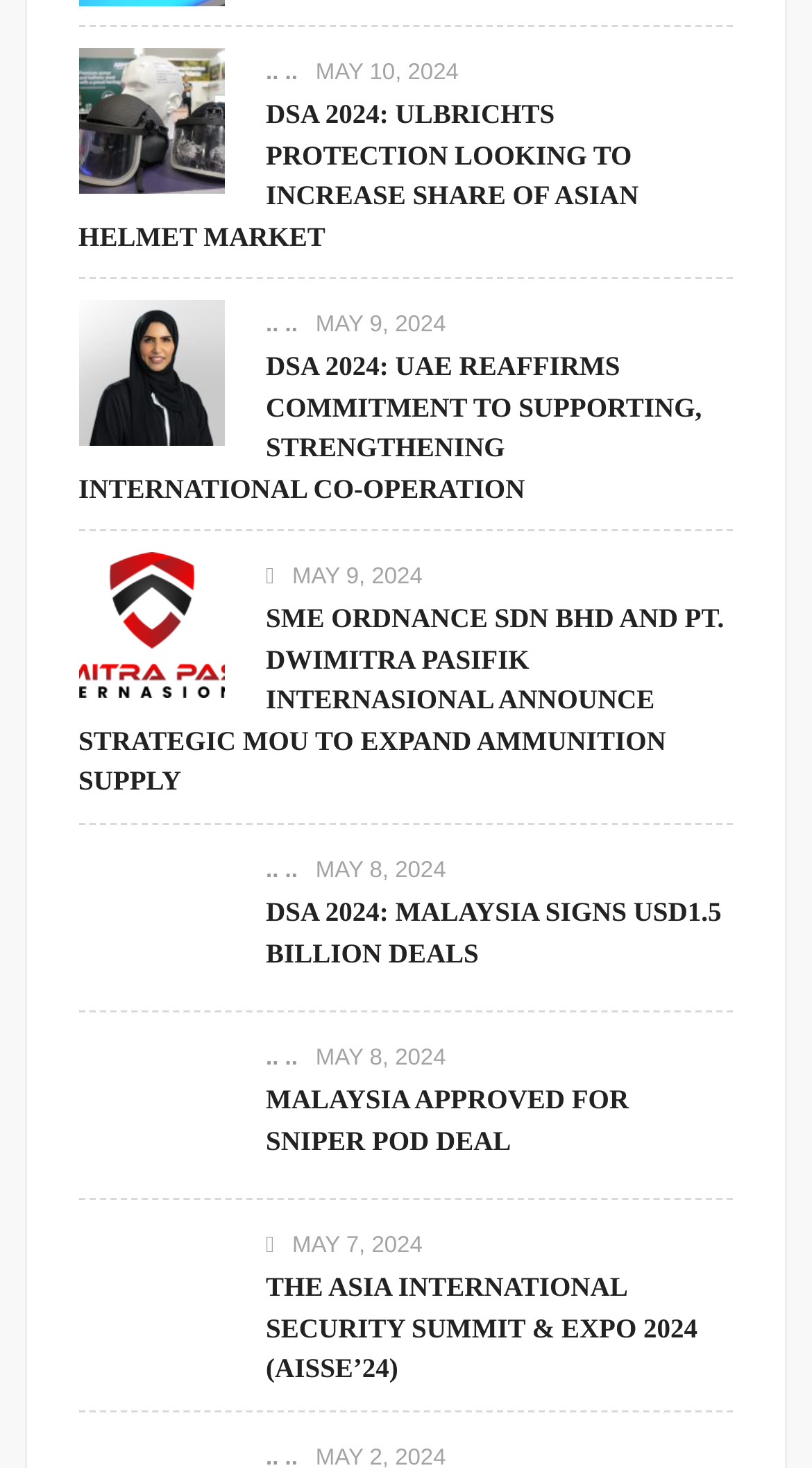Find the bounding box coordinates of the clickable region needed to perform the following instruction: "Check out The Asia International Security Summit & Expo 2024 (AISSE’24)". The coordinates should be provided as four float numbers between 0 and 1, i.e., [left, top, right, bottom].

[0.097, 0.869, 0.276, 0.893]